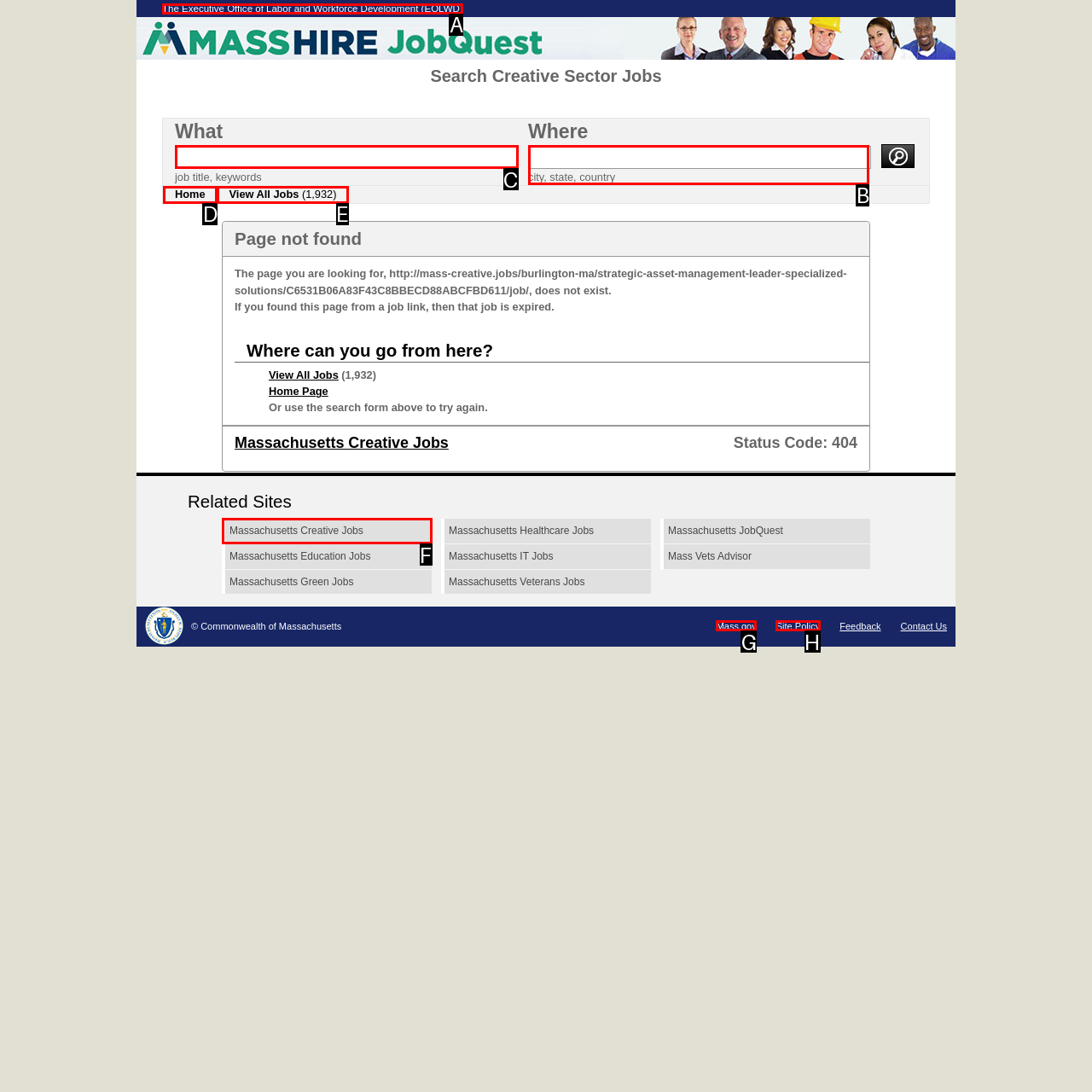Identify which HTML element to click to fulfill the following task: Search for a job by location. Provide your response using the letter of the correct choice.

B